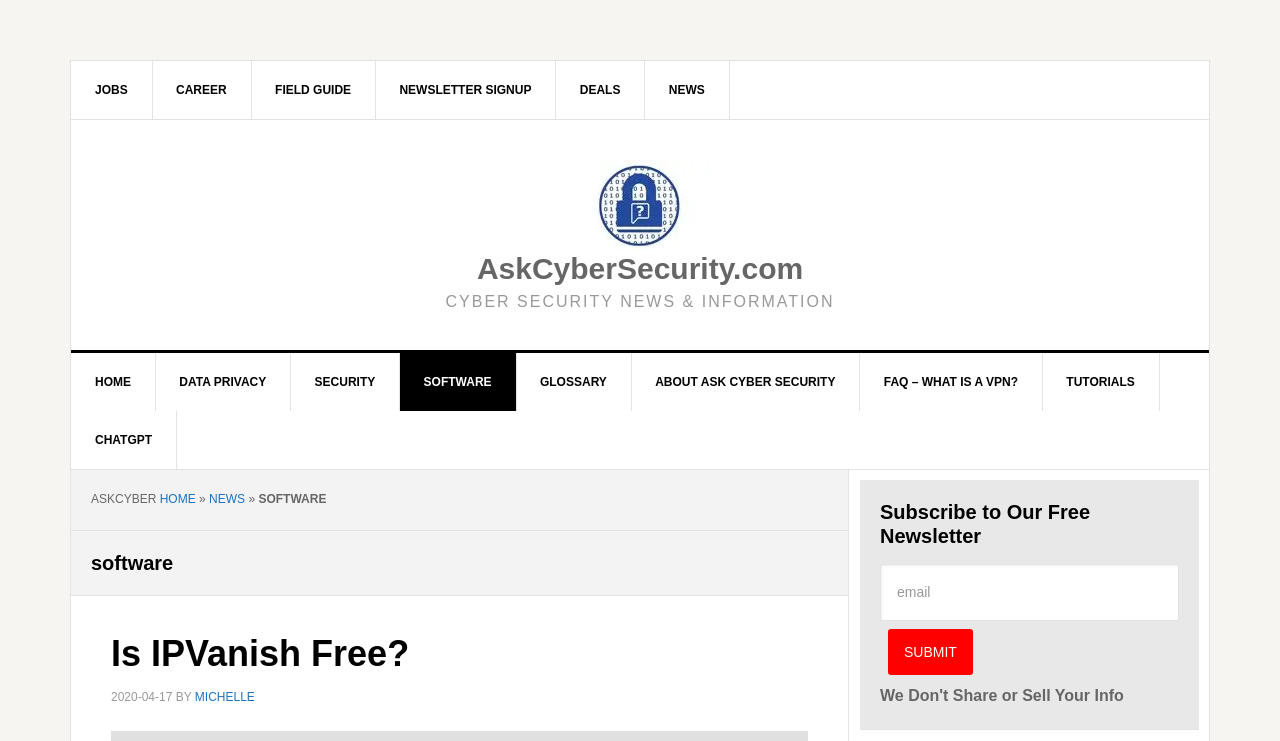Please give a succinct answer using a single word or phrase:
Who is the author of the current article?

MICHELLE